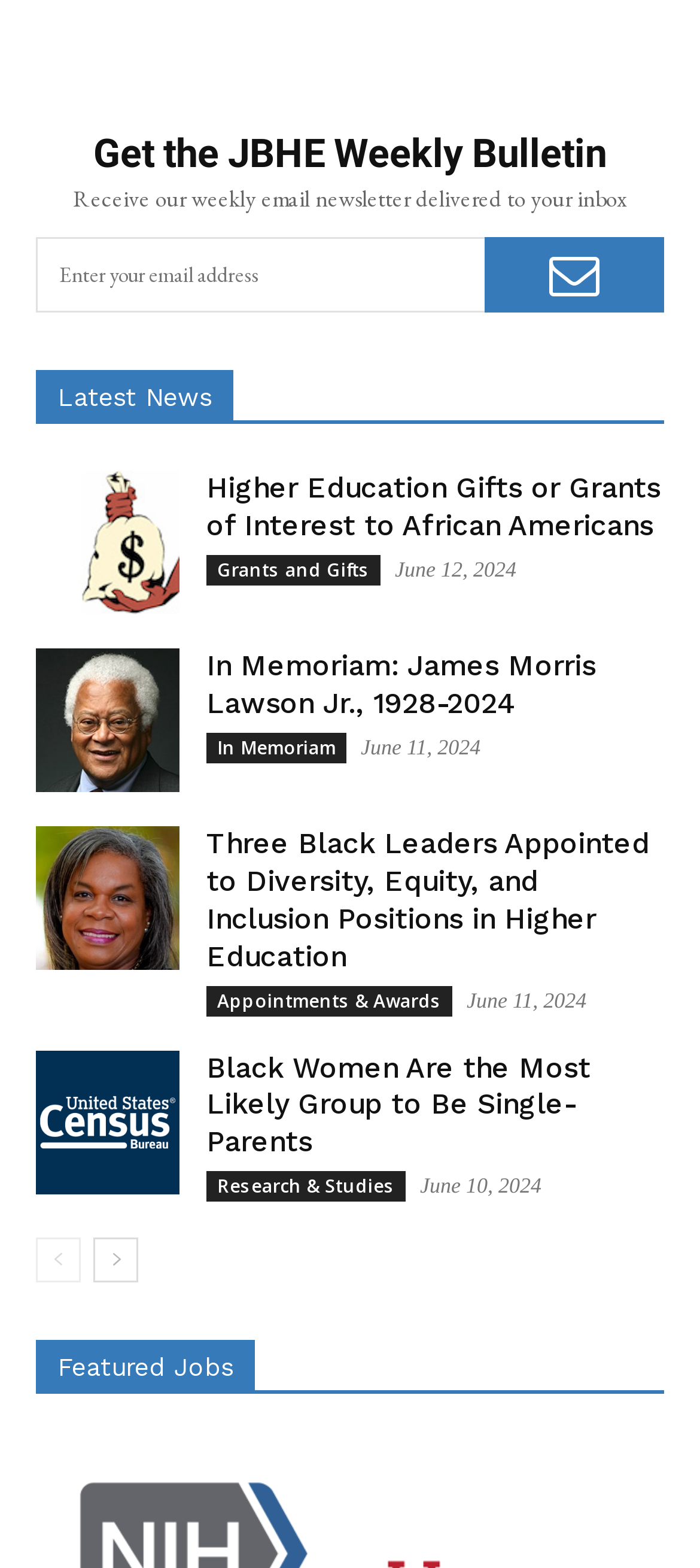Examine the image and give a thorough answer to the following question:
What is the function of the buttons 'prev-page' and 'next-page'?

The buttons are labeled 'prev-page' and 'next-page', indicating that they are used to navigate between pages, likely of a paginated list of articles or content.